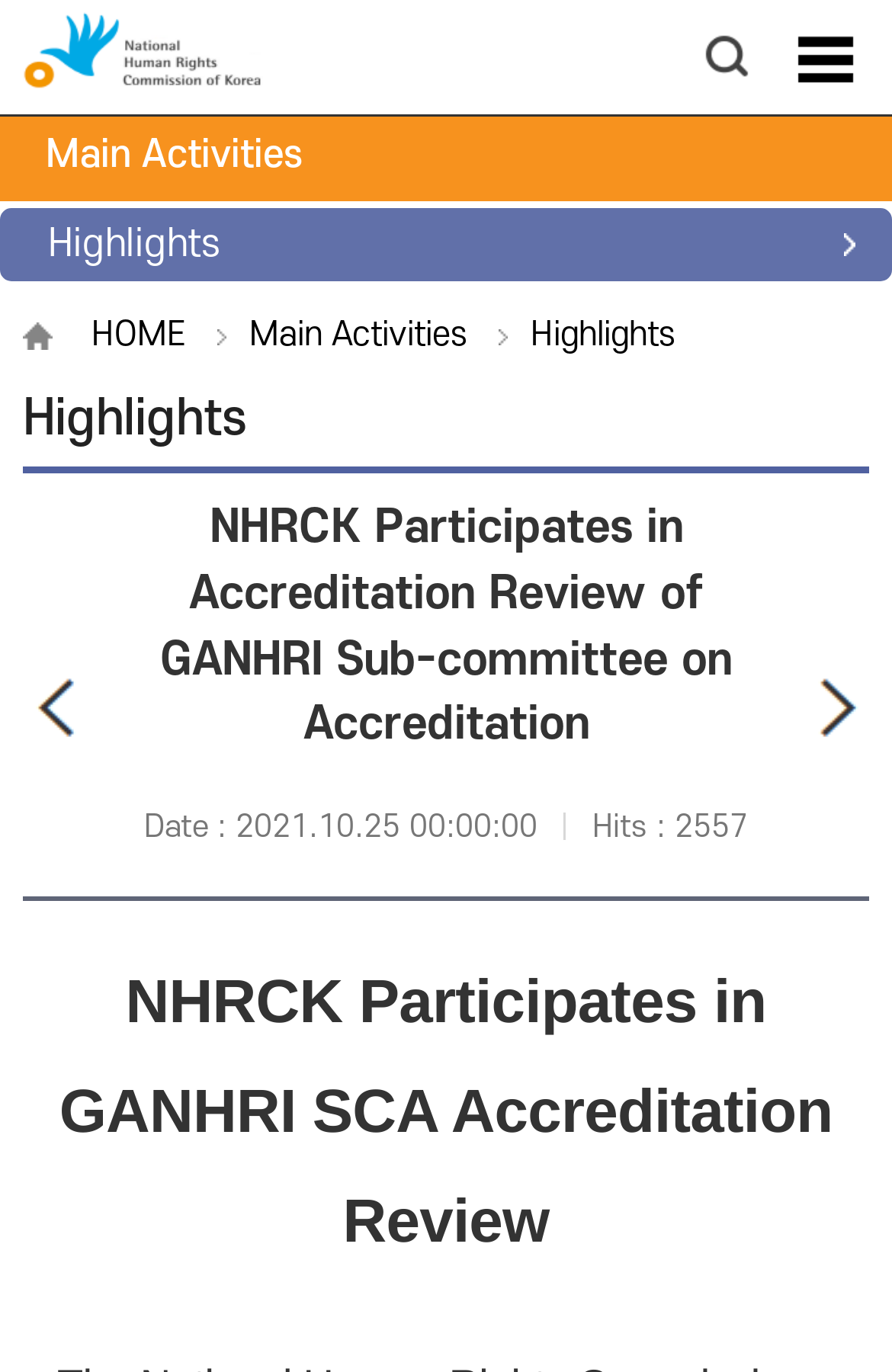Please identify the coordinates of the bounding box for the clickable region that will accomplish this instruction: "View press releases".

[0.0, 0.152, 1.0, 0.205]